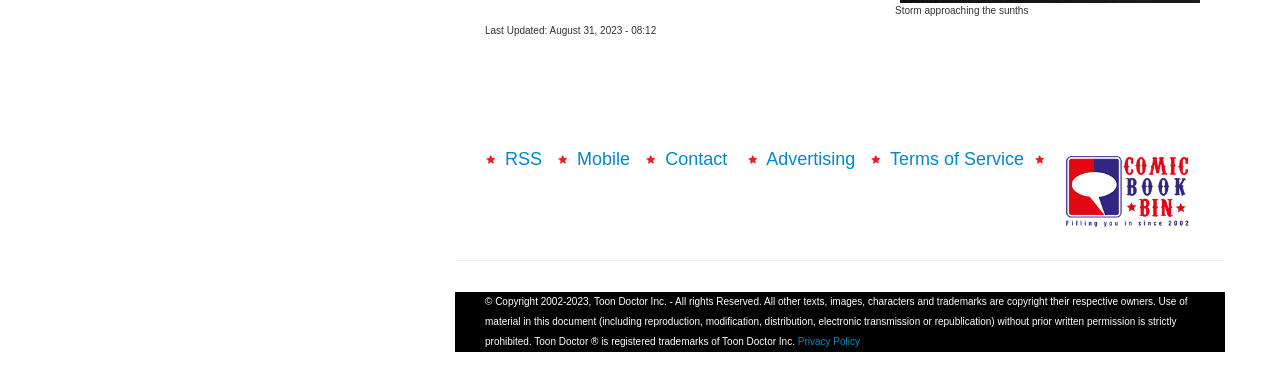Extract the bounding box of the UI element described as: "Privacy Policy".

[0.623, 0.88, 0.672, 0.908]